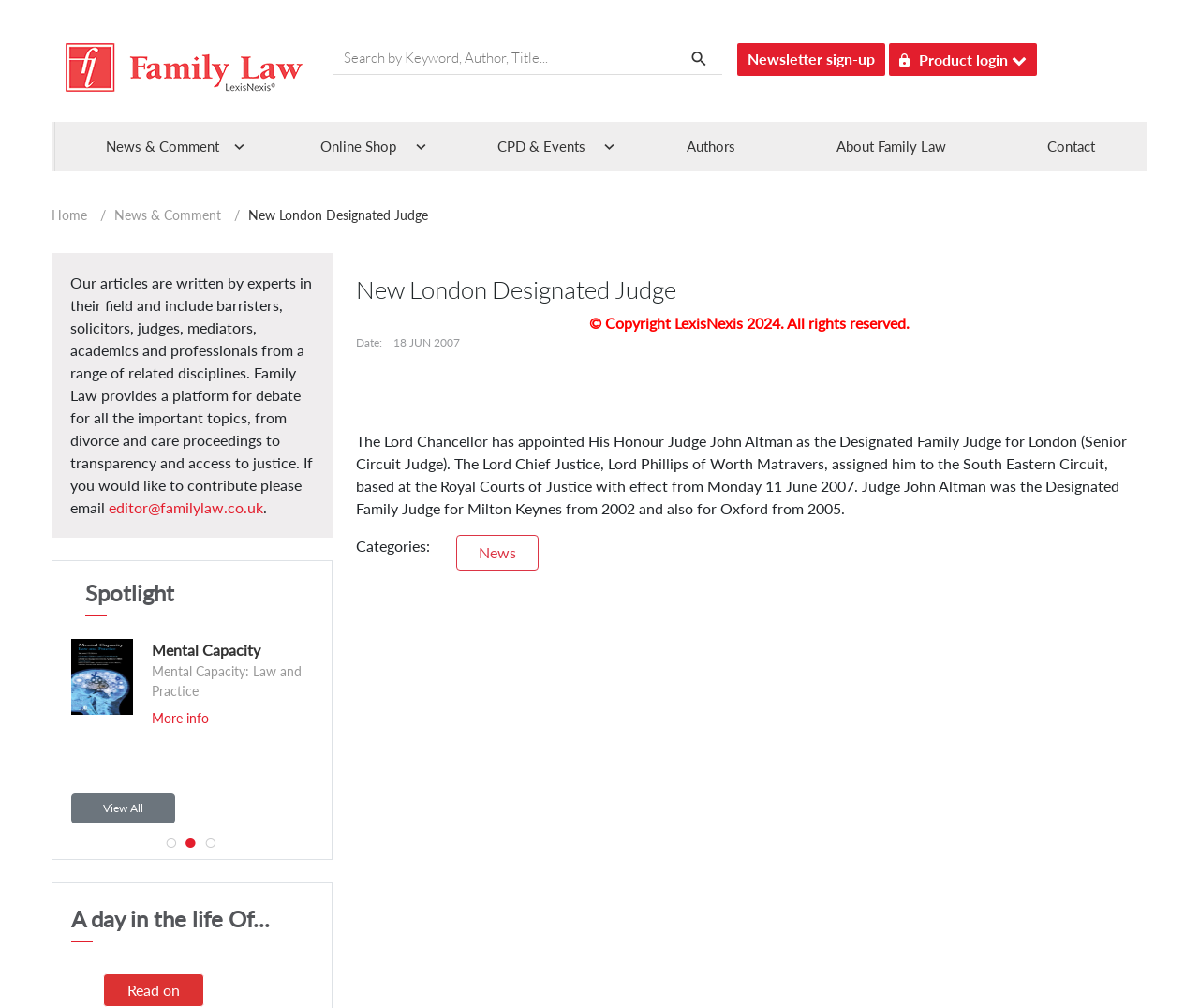Specify the bounding box coordinates of the region I need to click to perform the following instruction: "View all articles". The coordinates must be four float numbers in the range of 0 to 1, i.e., [left, top, right, bottom].

[0.059, 0.787, 0.146, 0.816]